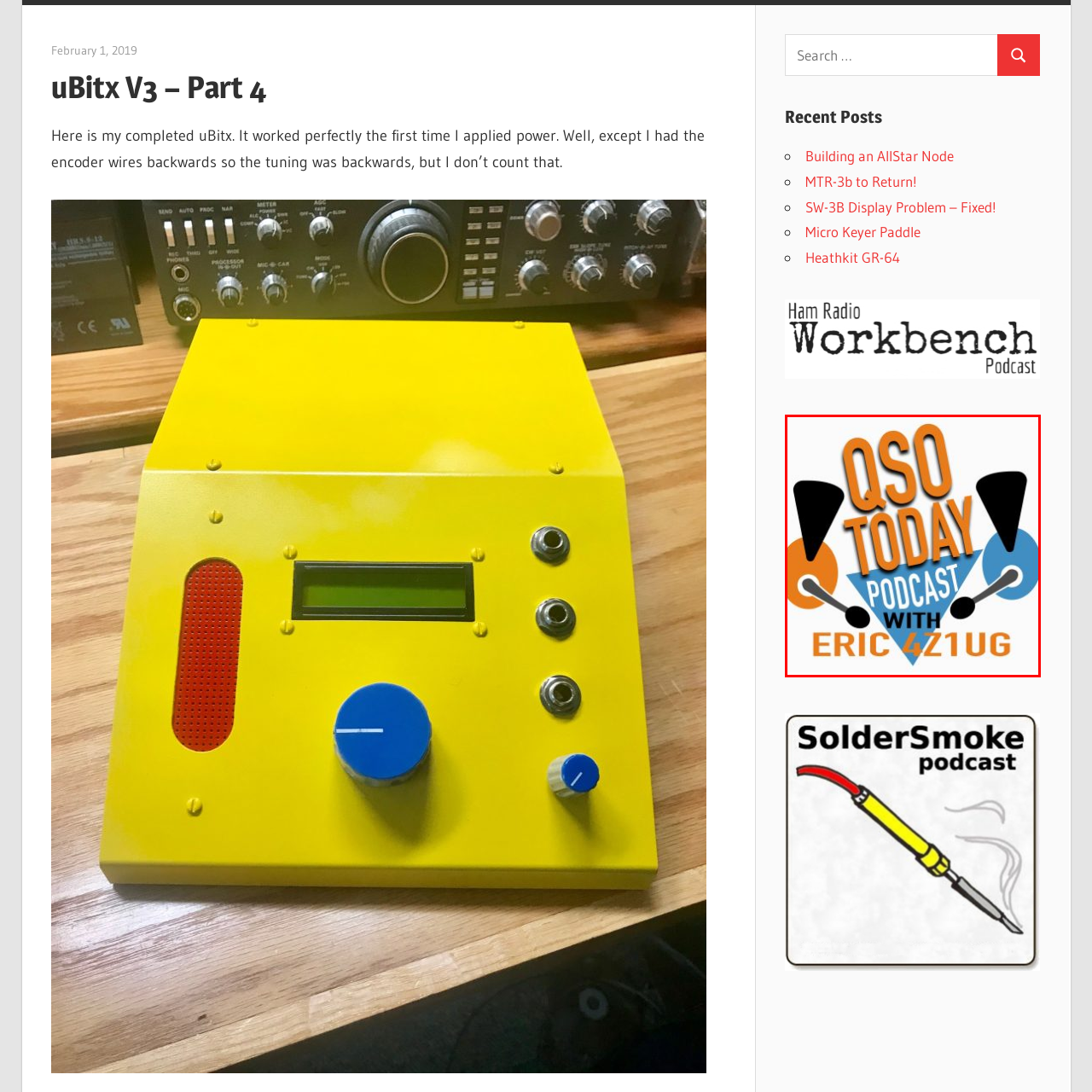Look at the image inside the red box and answer the question with a single word or phrase:
What colors are used in the logo?

Orange, blue, and black